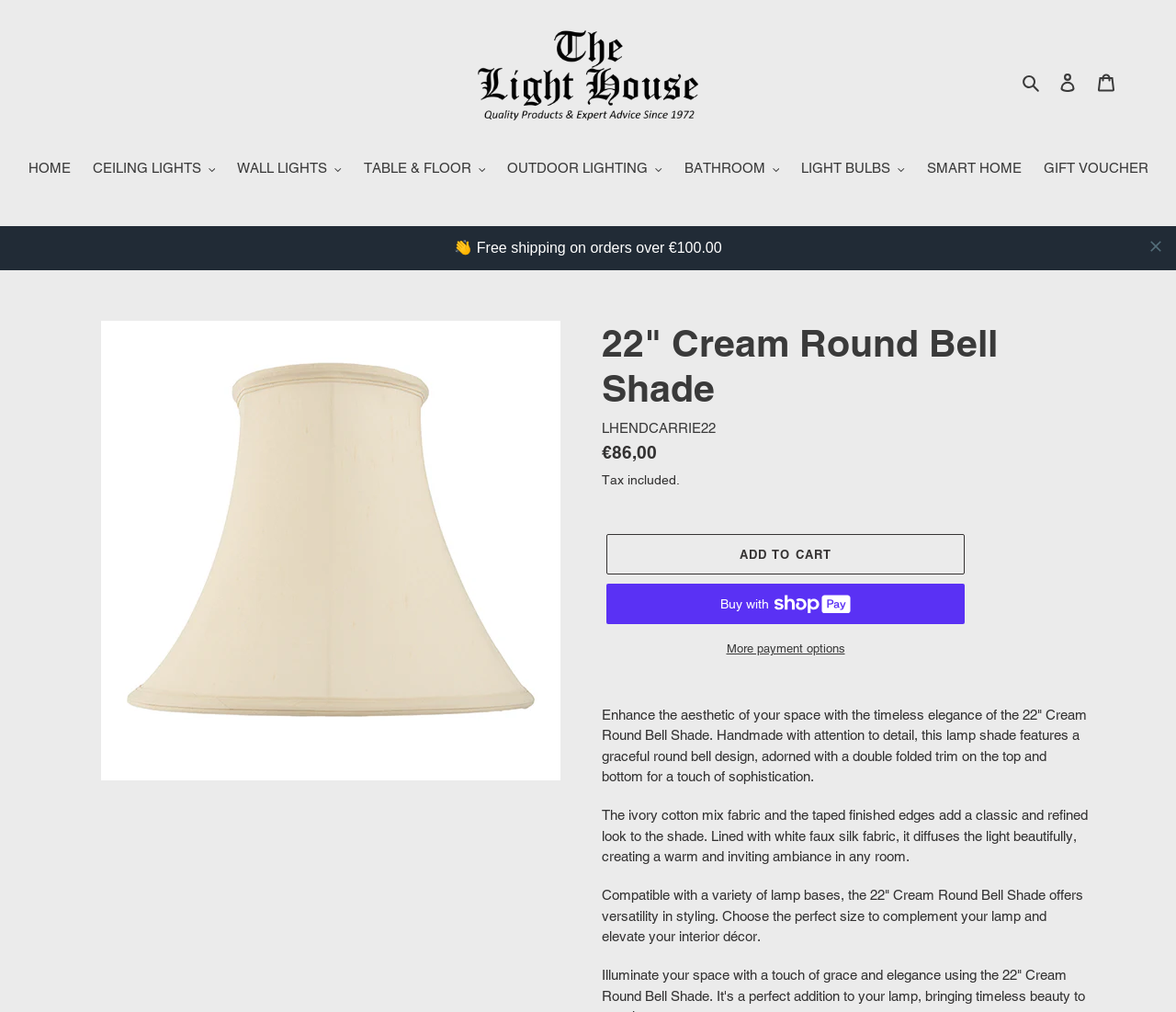Is free shipping available on this product?
Provide an in-depth and detailed explanation in response to the question.

Free shipping is available on this product, as indicated by the notification at the top of the page, which states '👋 Free shipping on orders over €100.00'.